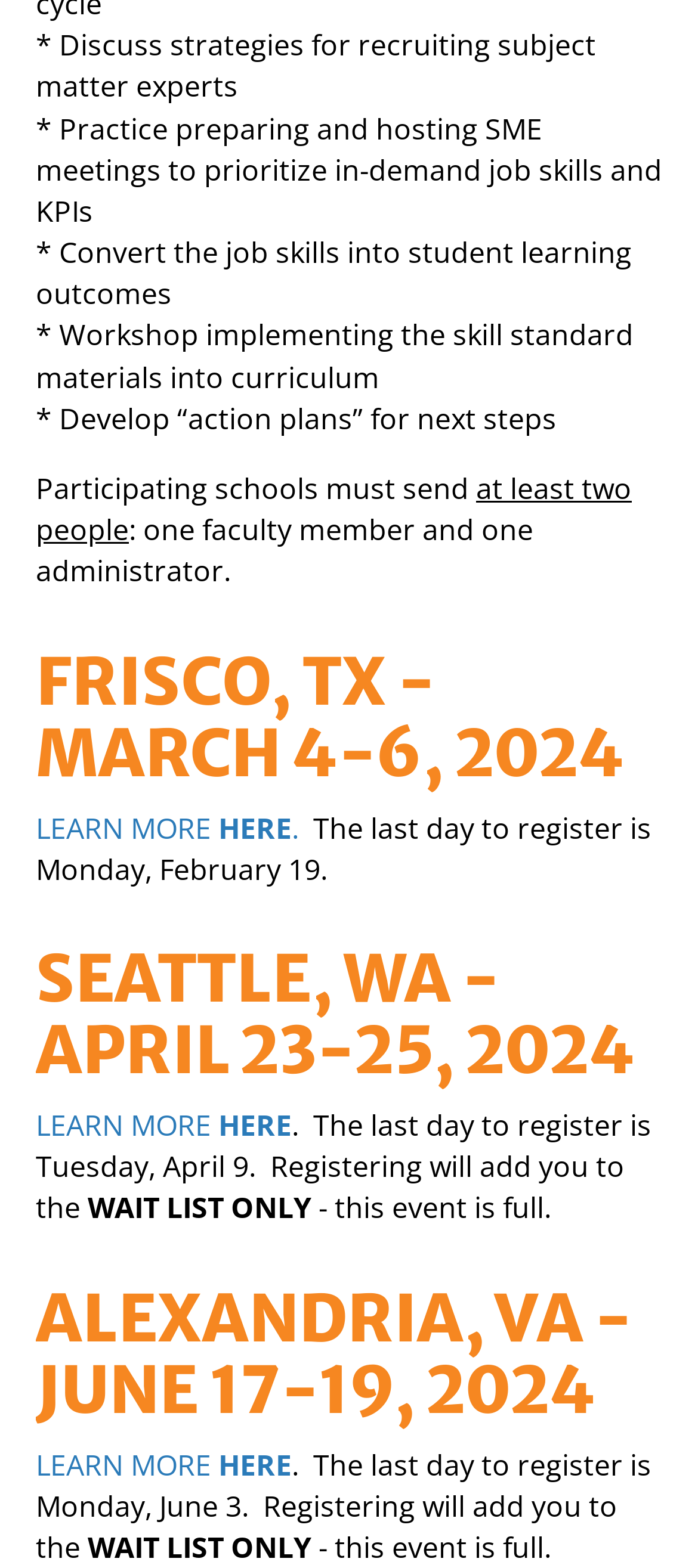What is the last day to register for the Seattle event?
Provide a well-explained and detailed answer to the question.

I found the answer by looking at the text that says 'The last day to register is Tuesday, April 9' which is associated with the Seattle event.